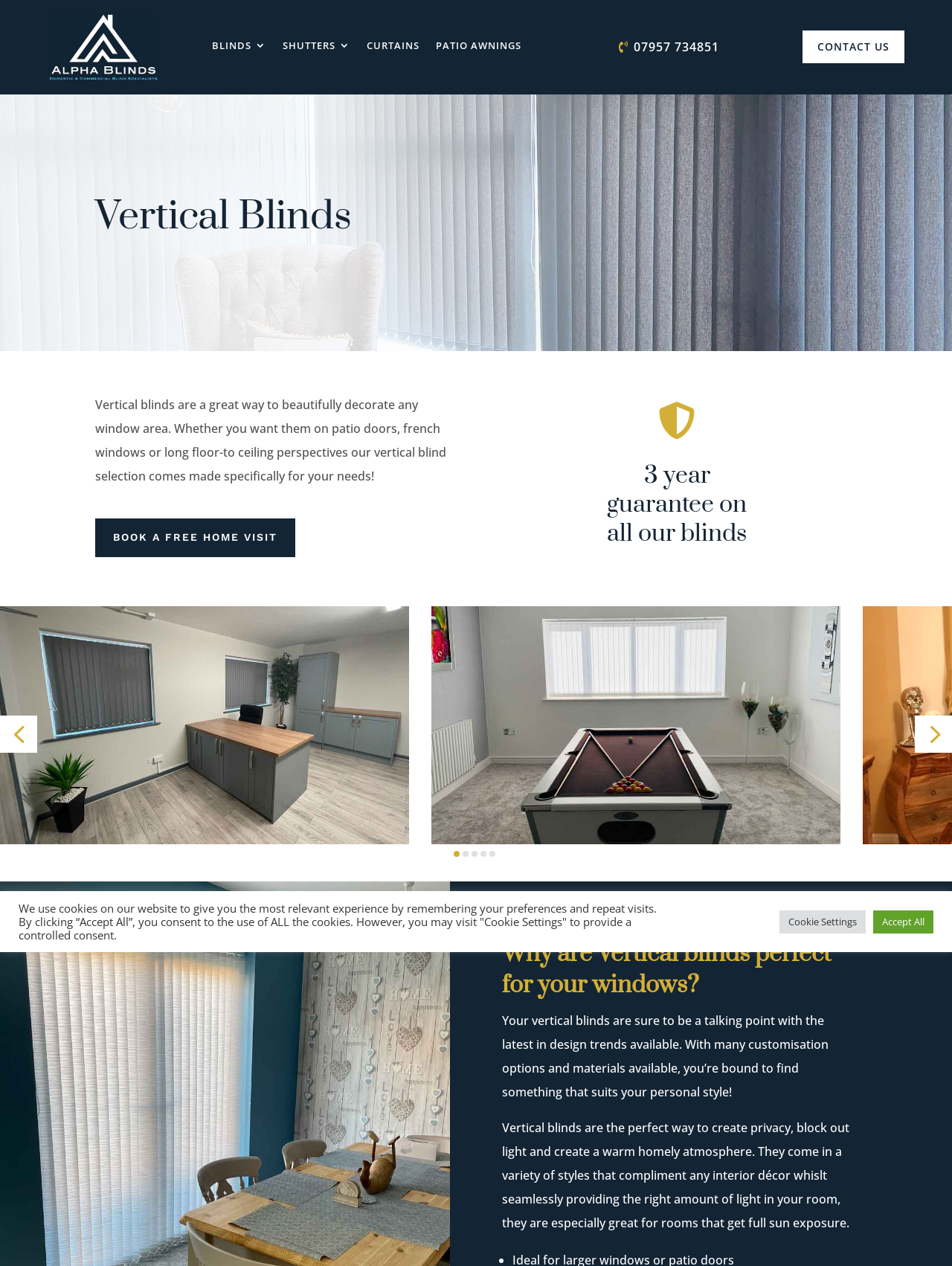Examine the screenshot and answer the question in as much detail as possible: What type of products are featured on this webpage?

Based on the webpage content, especially the heading 'Vertical Blinds' and the links 'BLINDS 3', 'SHUTTERS 3', 'CURTAINS', and 'PATIO AWNINGS', it can be inferred that this webpage is about various types of blinds and window treatments.